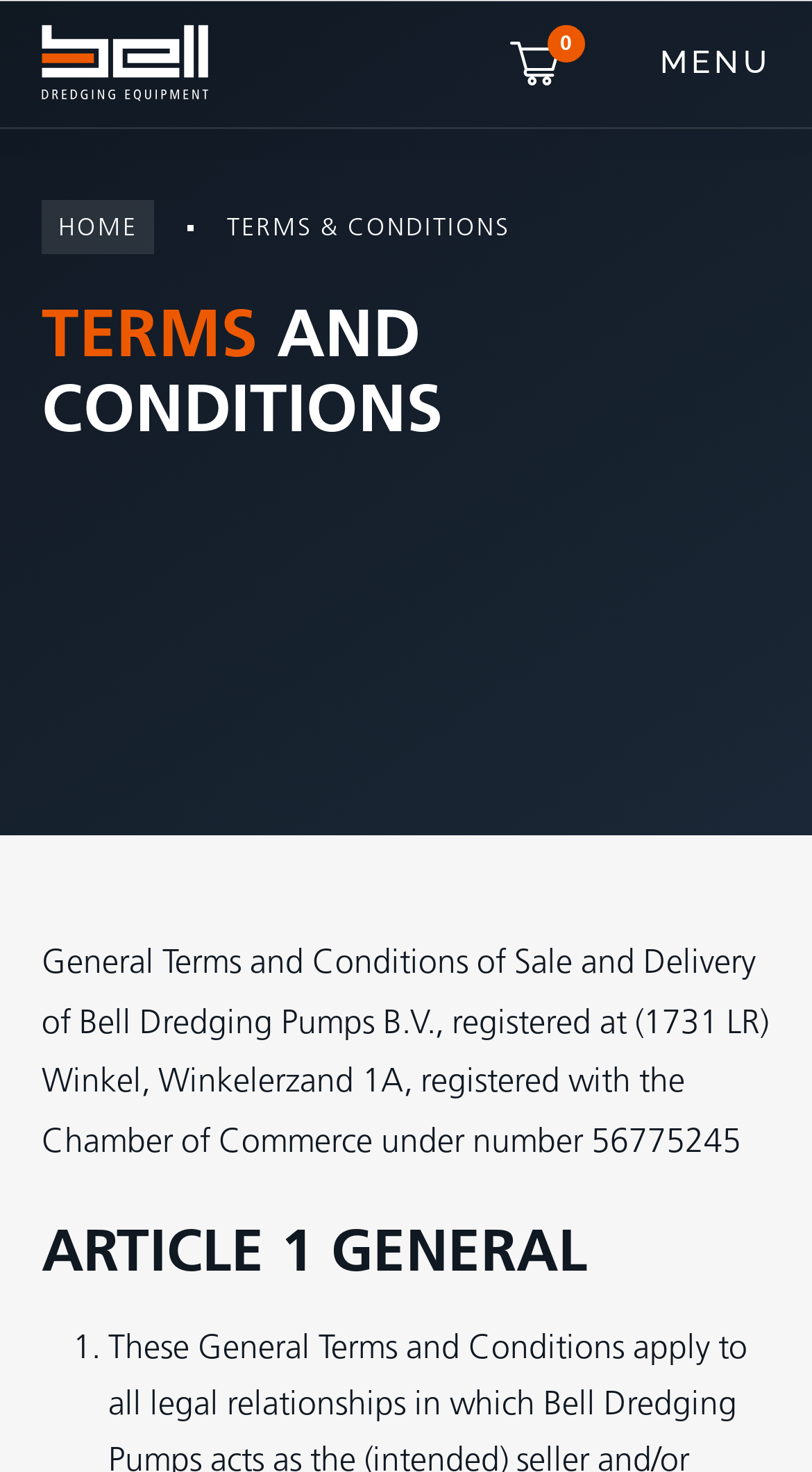Give a short answer using one word or phrase for the question:
What is the purpose of the button with the 'Winkelwagen' image?

Open cart